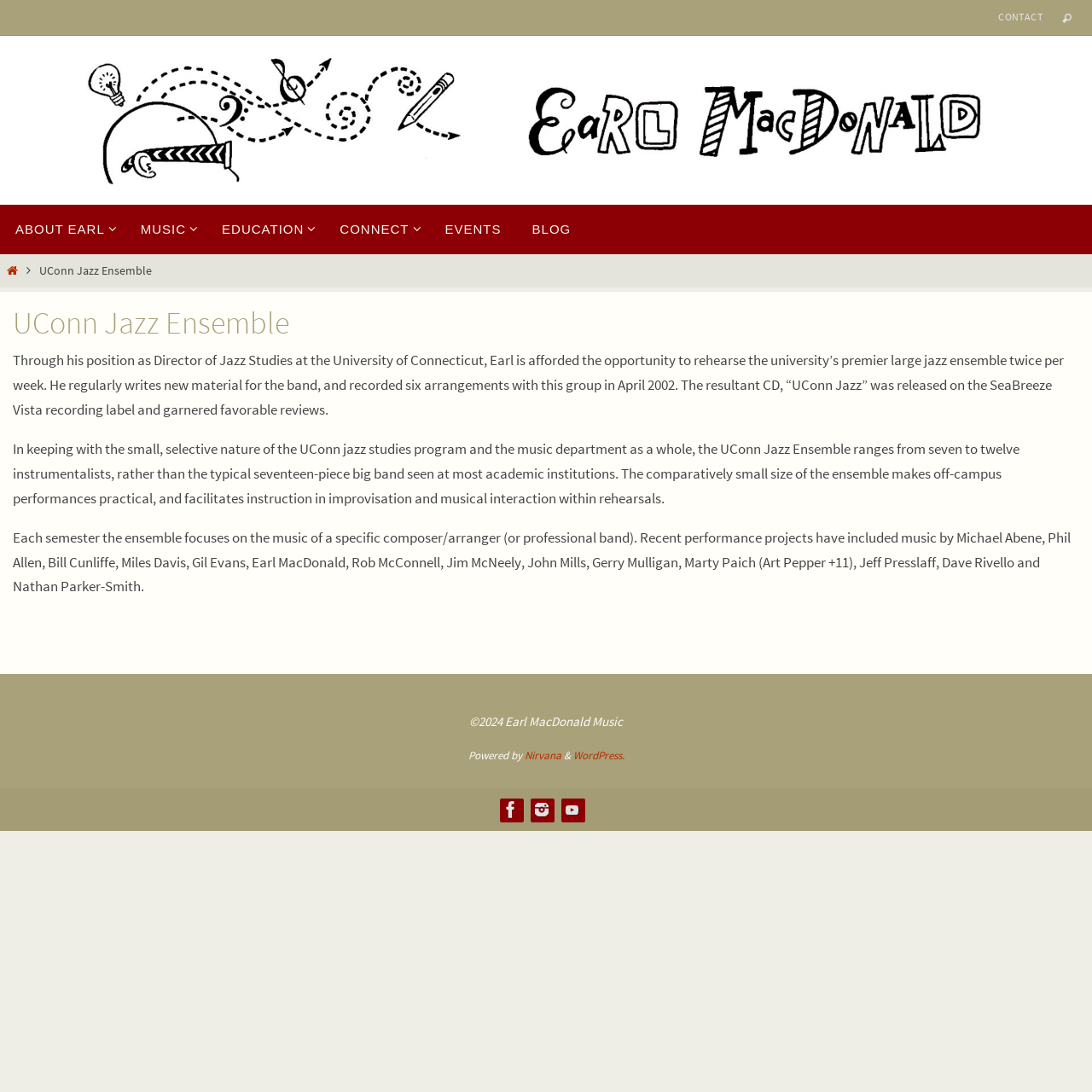Please identify the bounding box coordinates of the area that needs to be clicked to fulfill the following instruction: "View ABOUT EARL."

[0.0, 0.188, 0.115, 0.233]